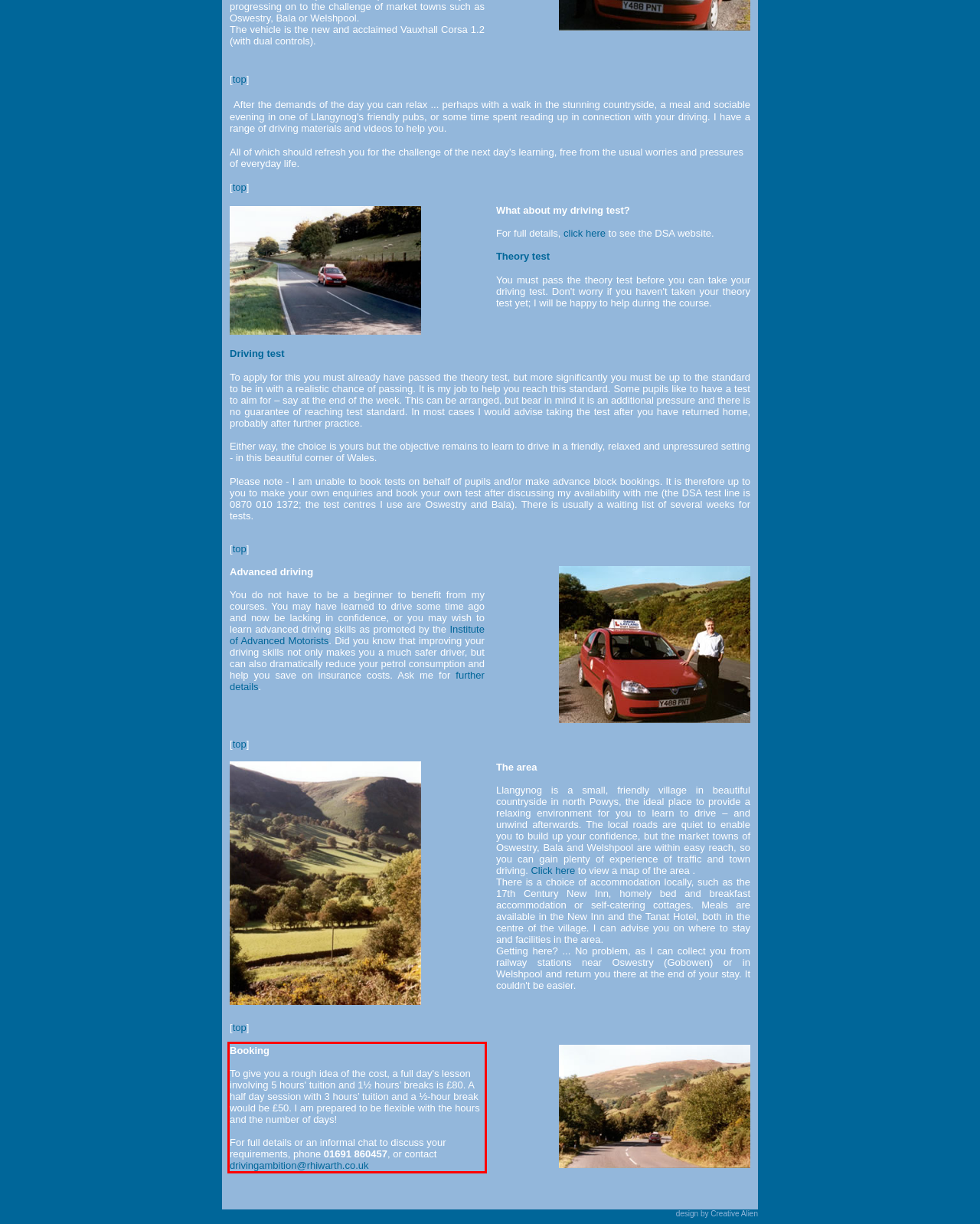Please perform OCR on the UI element surrounded by the red bounding box in the given webpage screenshot and extract its text content.

Booking To give you a rough idea of the cost, a full day's lesson involving 5 hours' tuition and 1½ hours’ breaks is £80. A half day session with 3 hours’ tuition and a ½-hour break would be £50. I am prepared to be flexible with the hours and the number of days! For full details or an informal chat to discuss your requirements, phone 01691 860457, or contact drivingambition@rhiwarth.co.uk